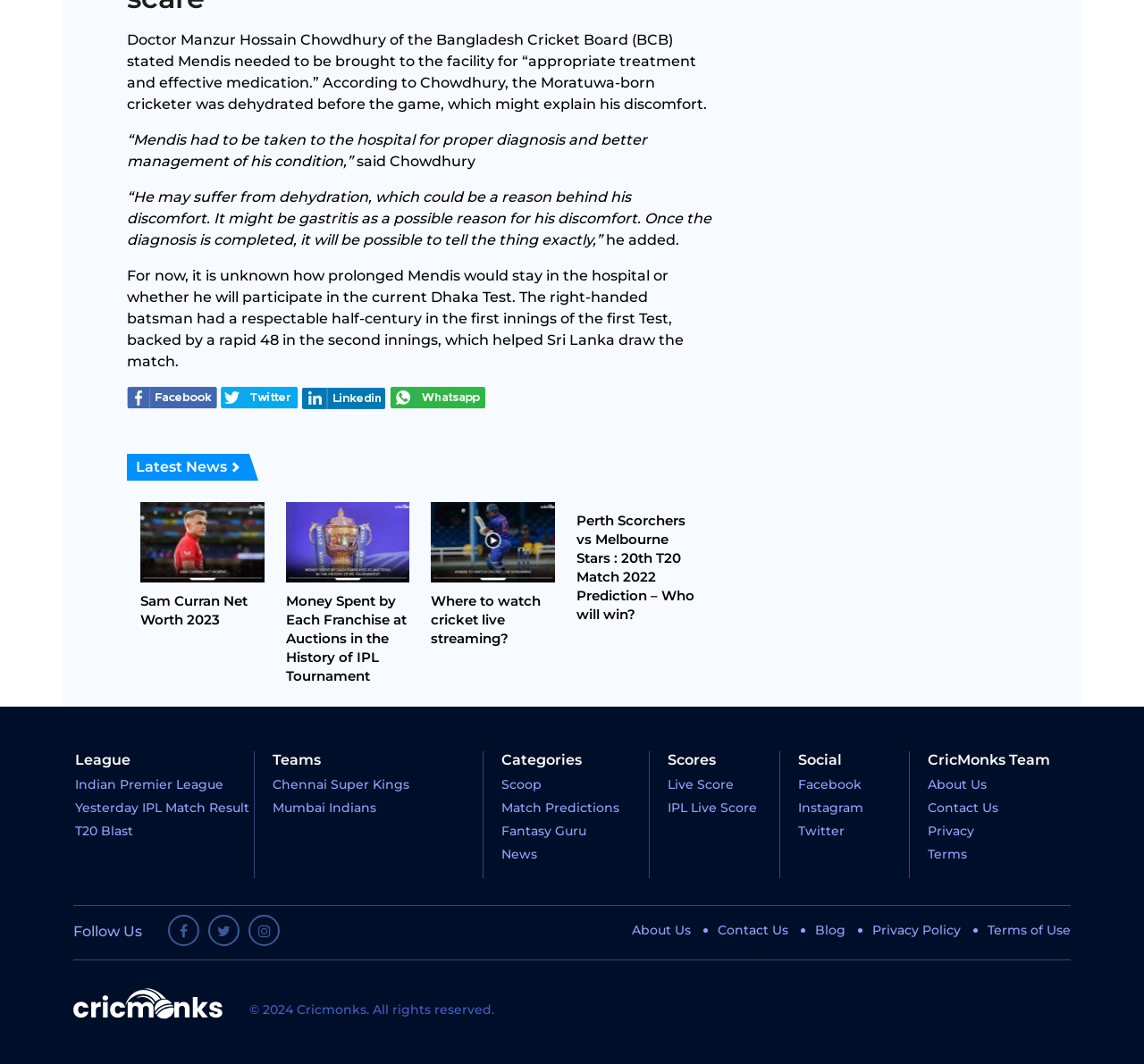Show the bounding box coordinates of the element that should be clicked to complete the task: "Read latest news".

[0.111, 0.427, 0.218, 0.452]